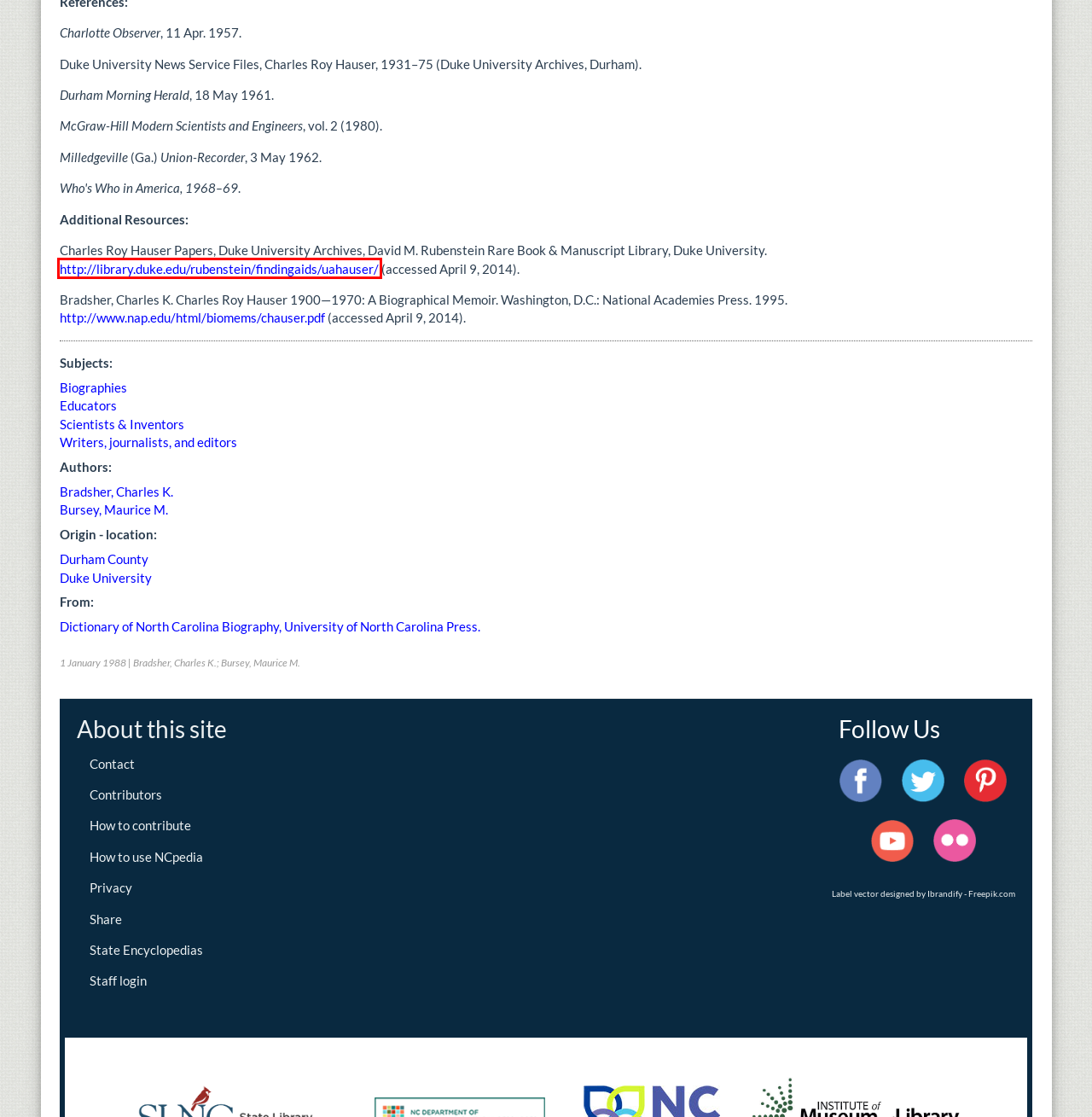You have a screenshot showing a webpage with a red bounding box around a UI element. Choose the webpage description that best matches the new page after clicking the highlighted element. Here are the options:
A. North Carolina Educator Information Survey 2023-2024
B. Homepage | NC DNCR
C. NCpedia Educational & Fun Activities | NCpedia
D. Writing and Citing NCpedia Articles | NCpedia
E. Home | NC LIVE
F. Charles Roy Hauser papers, 1924-1969 - Archives & Manuscripts at Duke University Libraries
G. Contact | NCpedia
H. Institute of Museum and Library Services

F